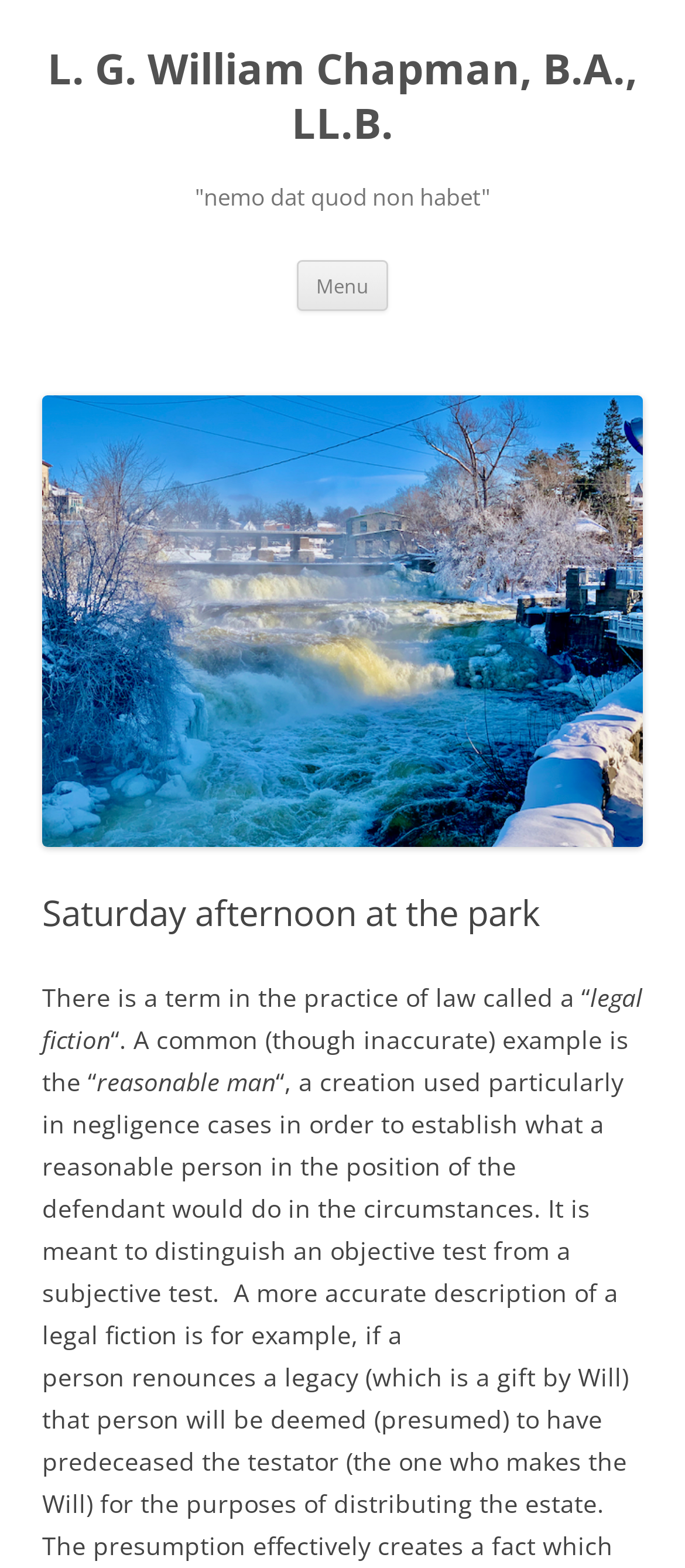Please locate the UI element described by "Menu" and provide its bounding box coordinates.

[0.433, 0.166, 0.567, 0.199]